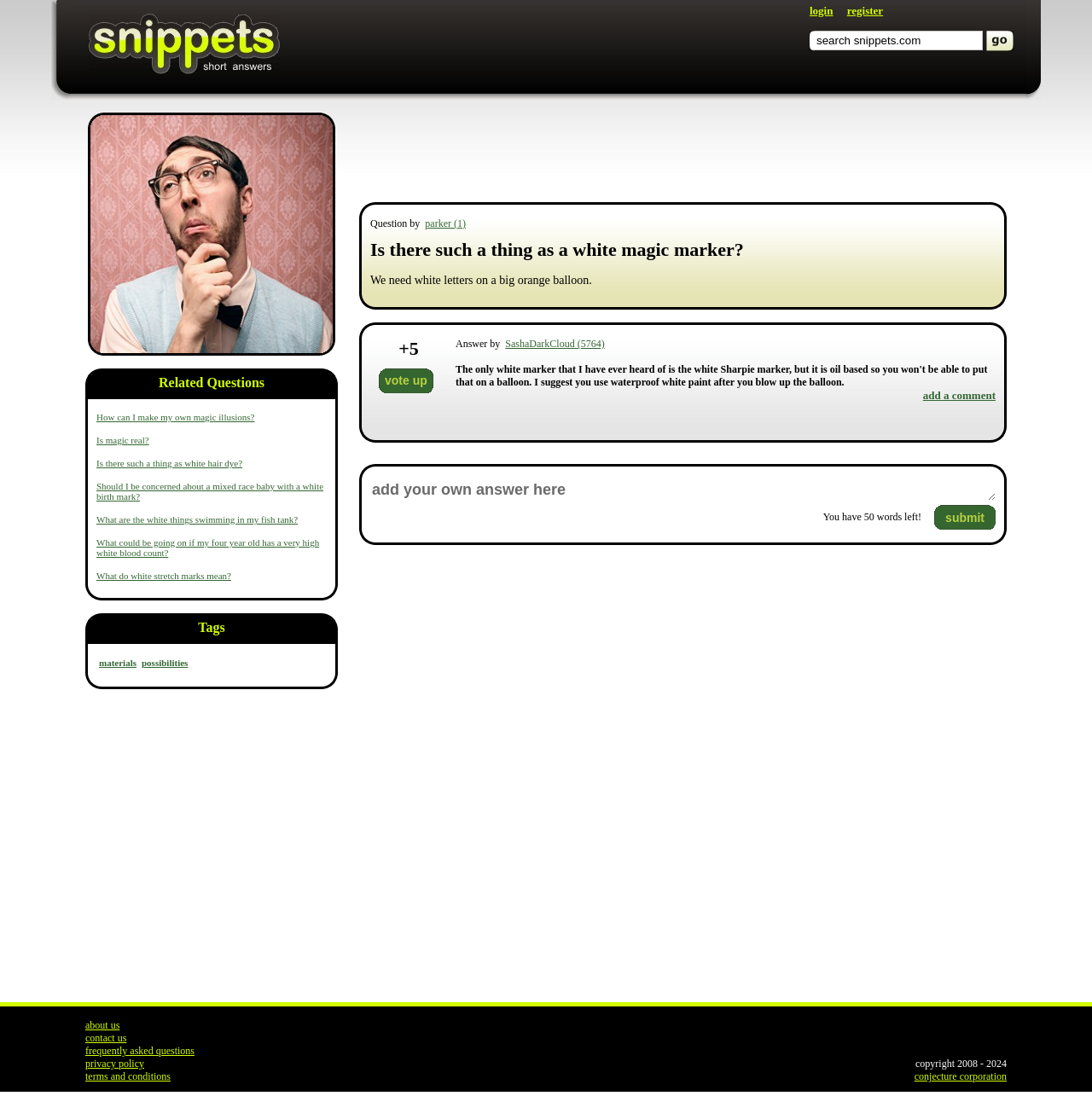Please indicate the bounding box coordinates of the element's region to be clicked to achieve the instruction: "view question details". Provide the coordinates as four float numbers between 0 and 1, i.e., [left, top, right, bottom].

[0.329, 0.198, 0.922, 0.268]